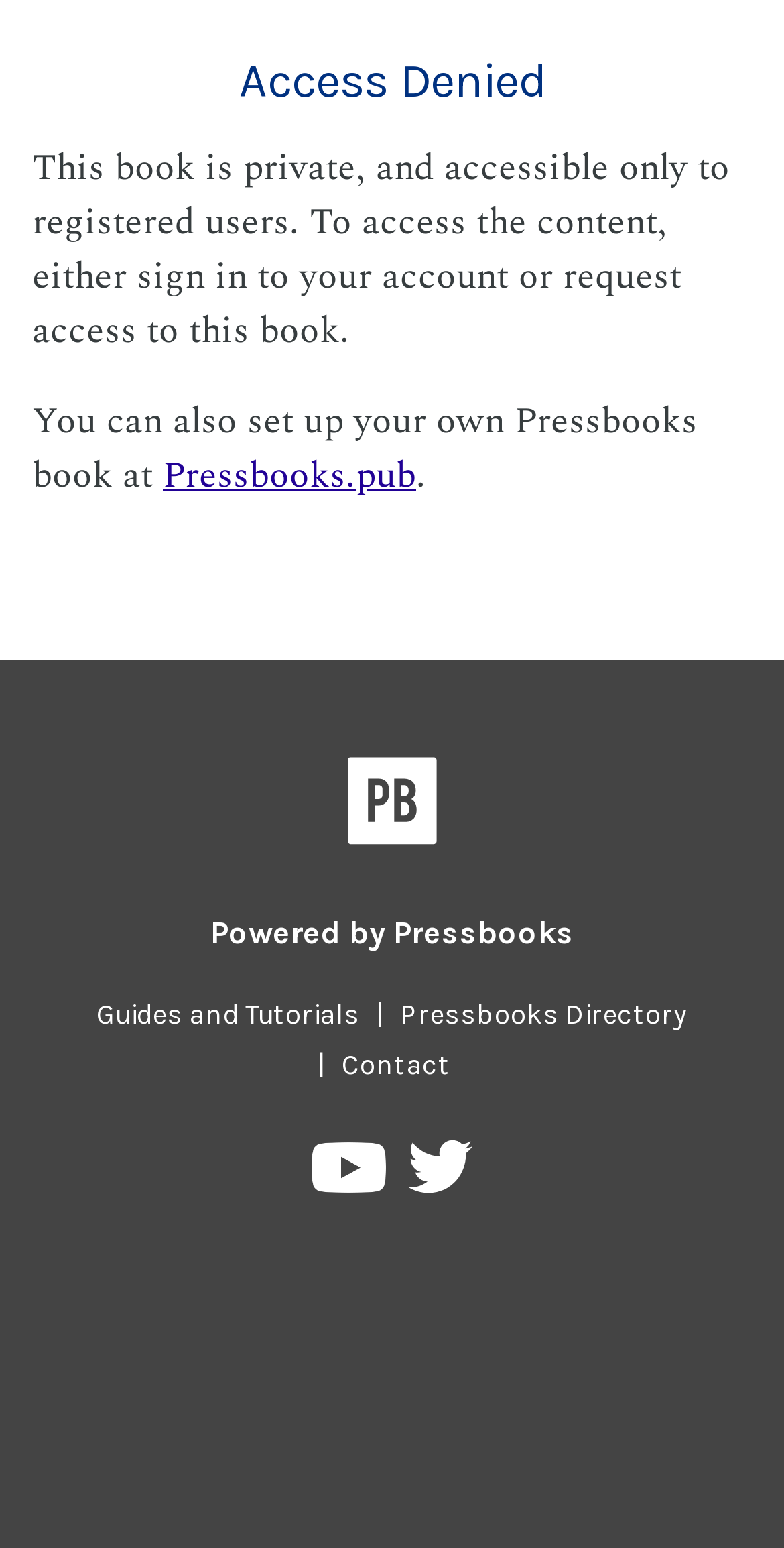Given the webpage screenshot and the description, determine the bounding box coordinates (top-left x, top-left y, bottom-right x, bottom-right y) that define the location of the UI element matching this description: PROJECTS

None